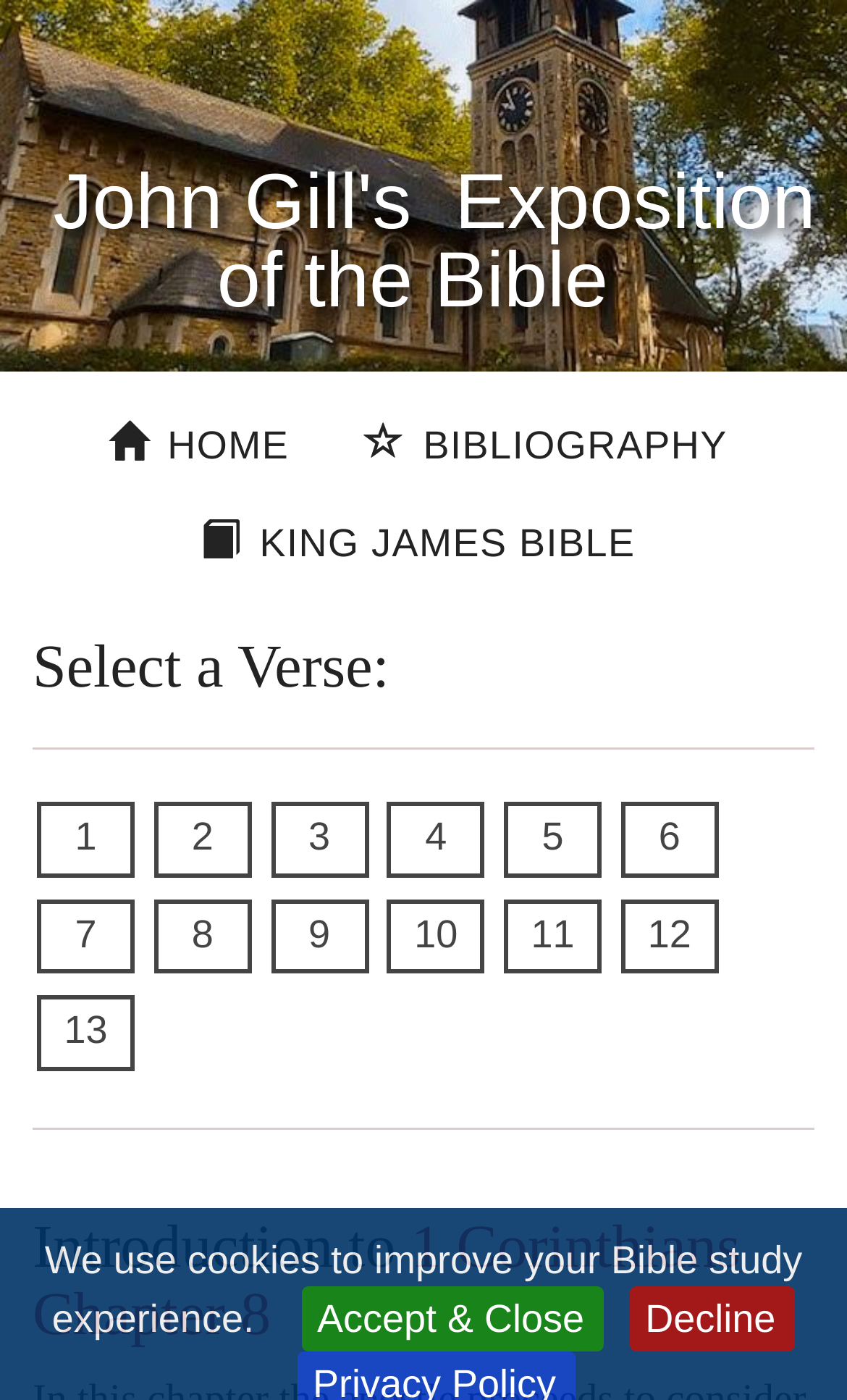Please indicate the bounding box coordinates of the element's region to be clicked to achieve the instruction: "go to King James Bible". Provide the coordinates as four float numbers between 0 and 1, i.e., [left, top, right, bottom].

[0.211, 0.36, 0.776, 0.416]